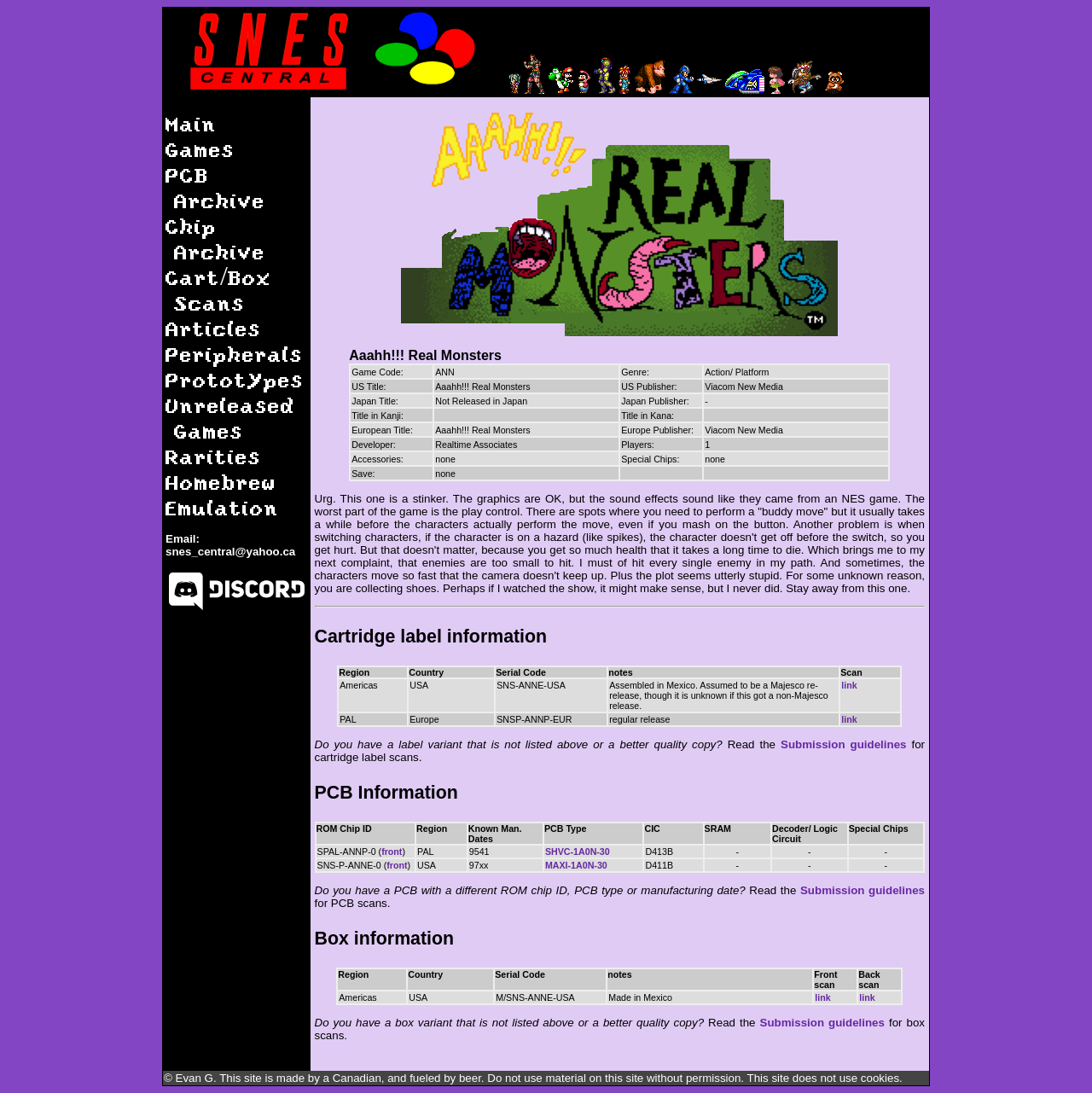Give the bounding box coordinates for this UI element: "Rarities". The coordinates should be four float numbers between 0 and 1, arranged as [left, top, right, bottom].

[0.152, 0.405, 0.239, 0.43]